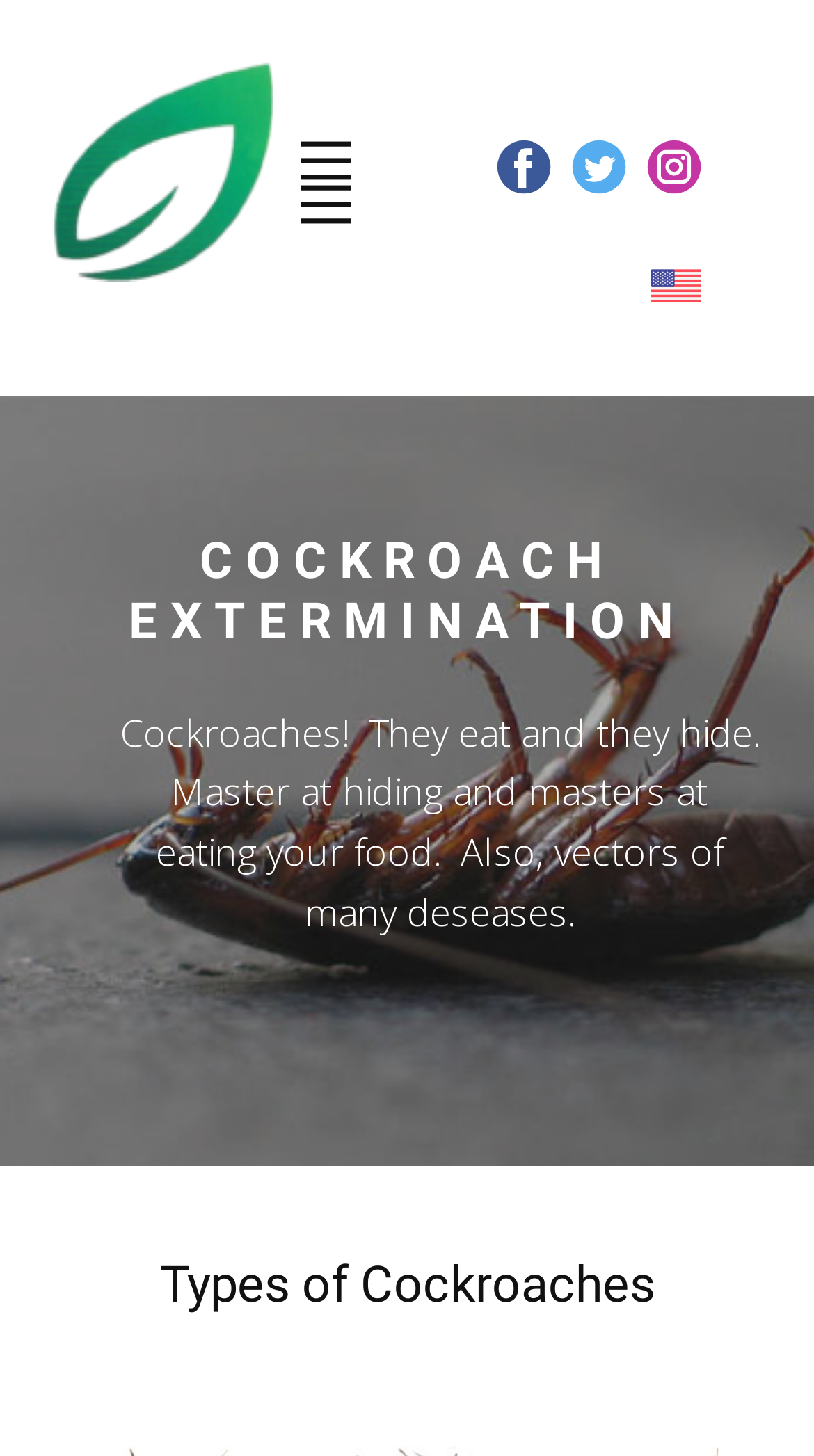Describe all the visual and textual components of the webpage comprehensively.

The webpage is about Truly Green Pest Service, a company that provides cockroach extermination services in Kansas City. At the top left, there is a logo of the company, which is an image linked to the company's homepage. 

To the right of the logo, there are three links with corresponding images, possibly representing different services or features of the company. Below these links, there are social media icons for Facebook, Twitter, and Instagram, which are also links. 

Further down, there is a prominent heading "COCKROACH EXTERMINATION" in the middle of the page. Below this heading, there is a paragraph of text that describes cockroaches, mentioning their habits and the diseases they can spread. 

Finally, at the bottom of the page, there is another heading "Types of Cockroaches", which suggests that the page may provide information about different types of cockroaches.